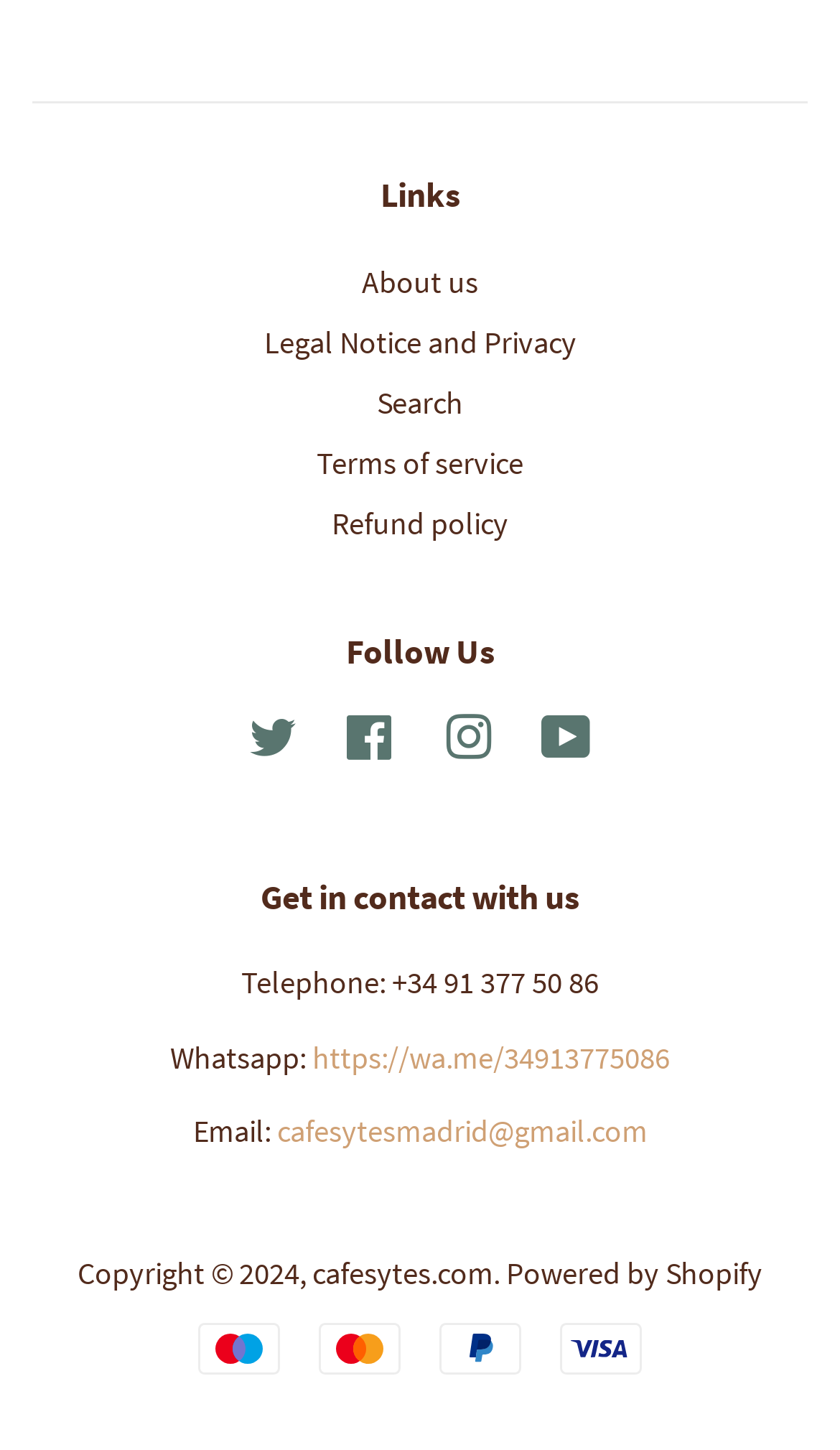Using the webpage screenshot, locate the HTML element that fits the following description and provide its bounding box: "Legal Notice and Privacy".

[0.314, 0.247, 0.686, 0.273]